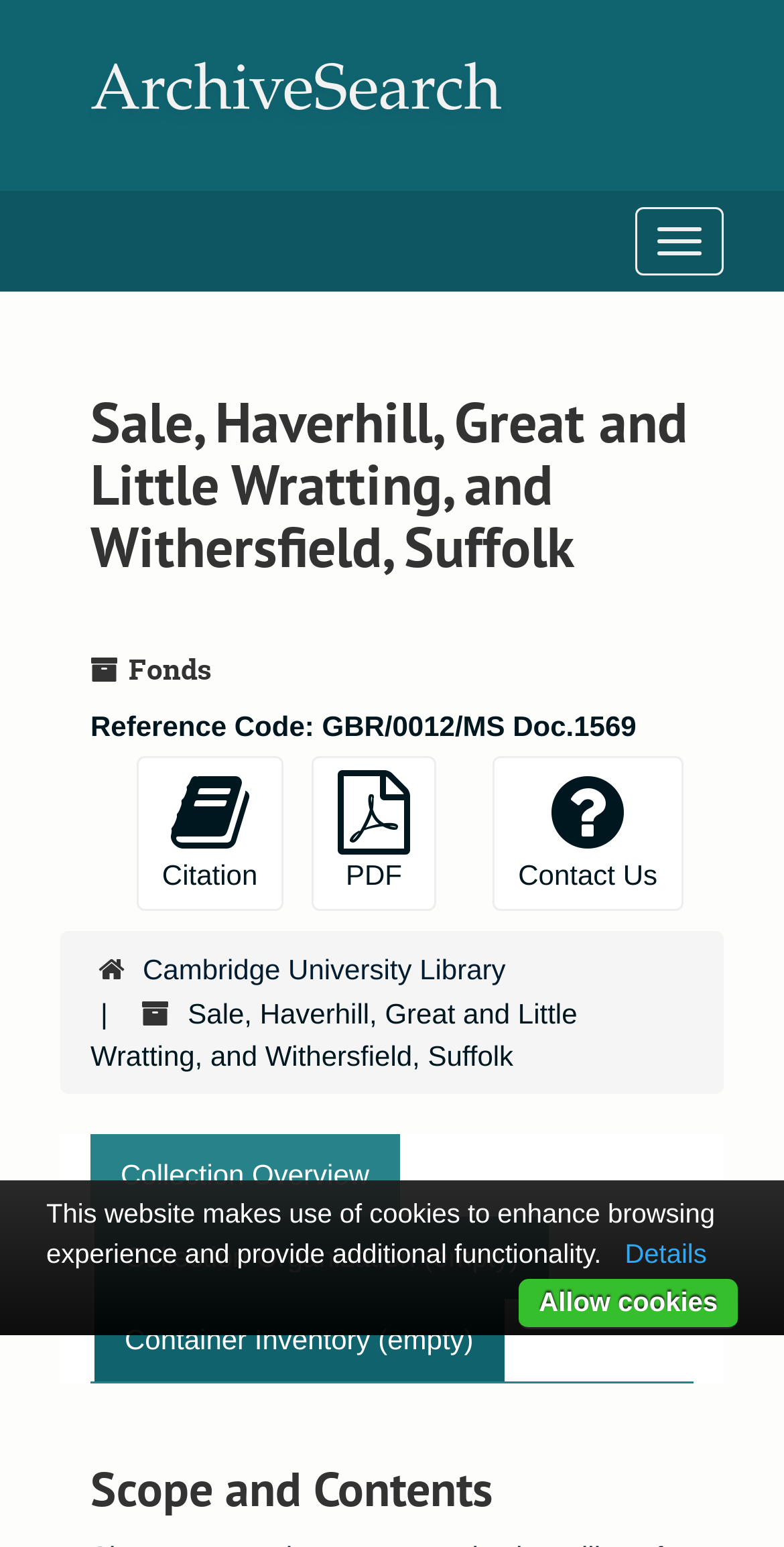What is the name of the collection?
Give a one-word or short phrase answer based on the image.

Sale, Haverhill, Great and Little Wratting, and Withersfield, Suffolk